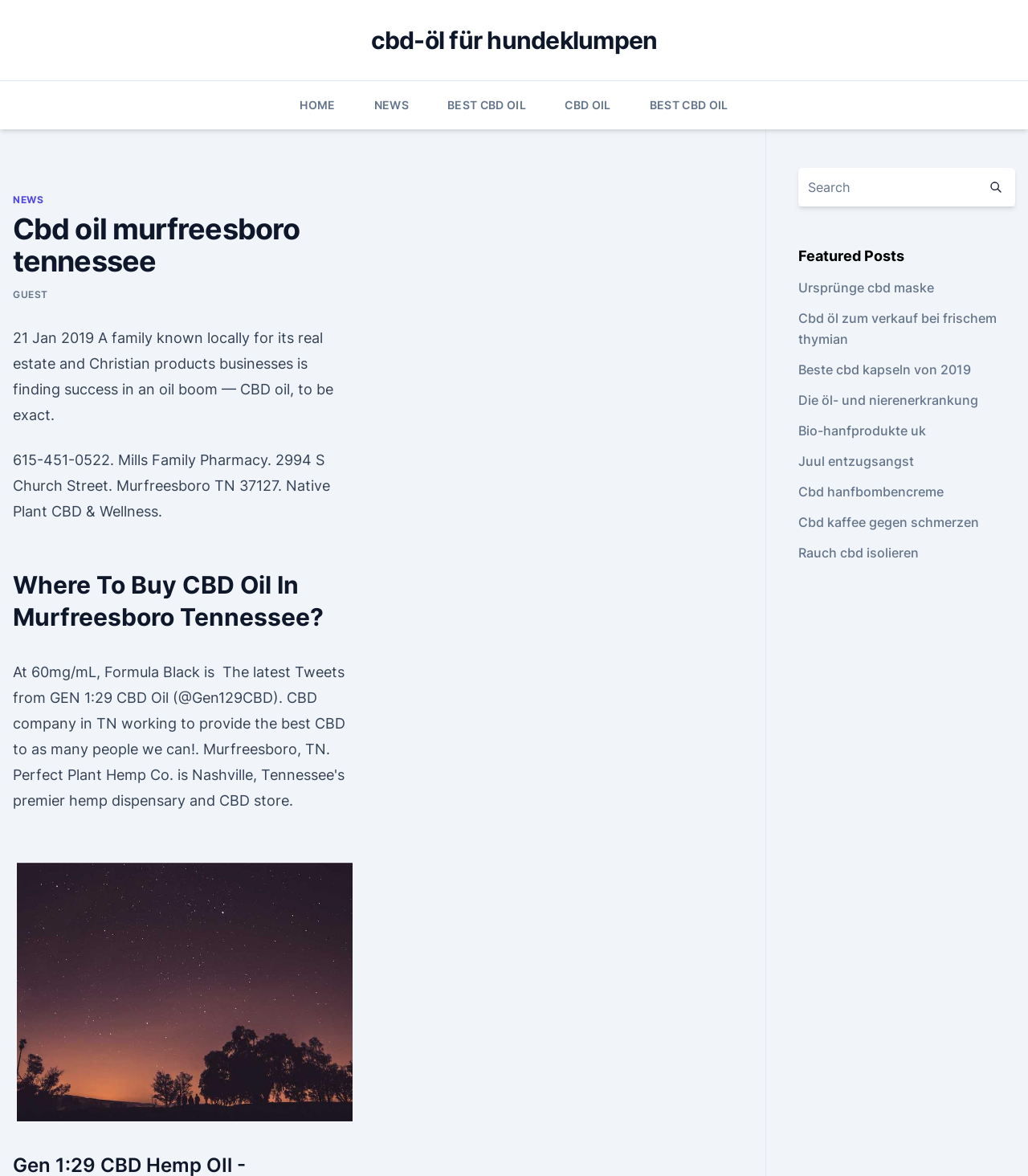Given the element description, predict the bounding box coordinates in the format (top-left x, top-left y, bottom-right x, bottom-right y). Make sure all values are between 0 and 1. Here is the element description: Cbd hanfbombencreme

[0.776, 0.411, 0.918, 0.425]